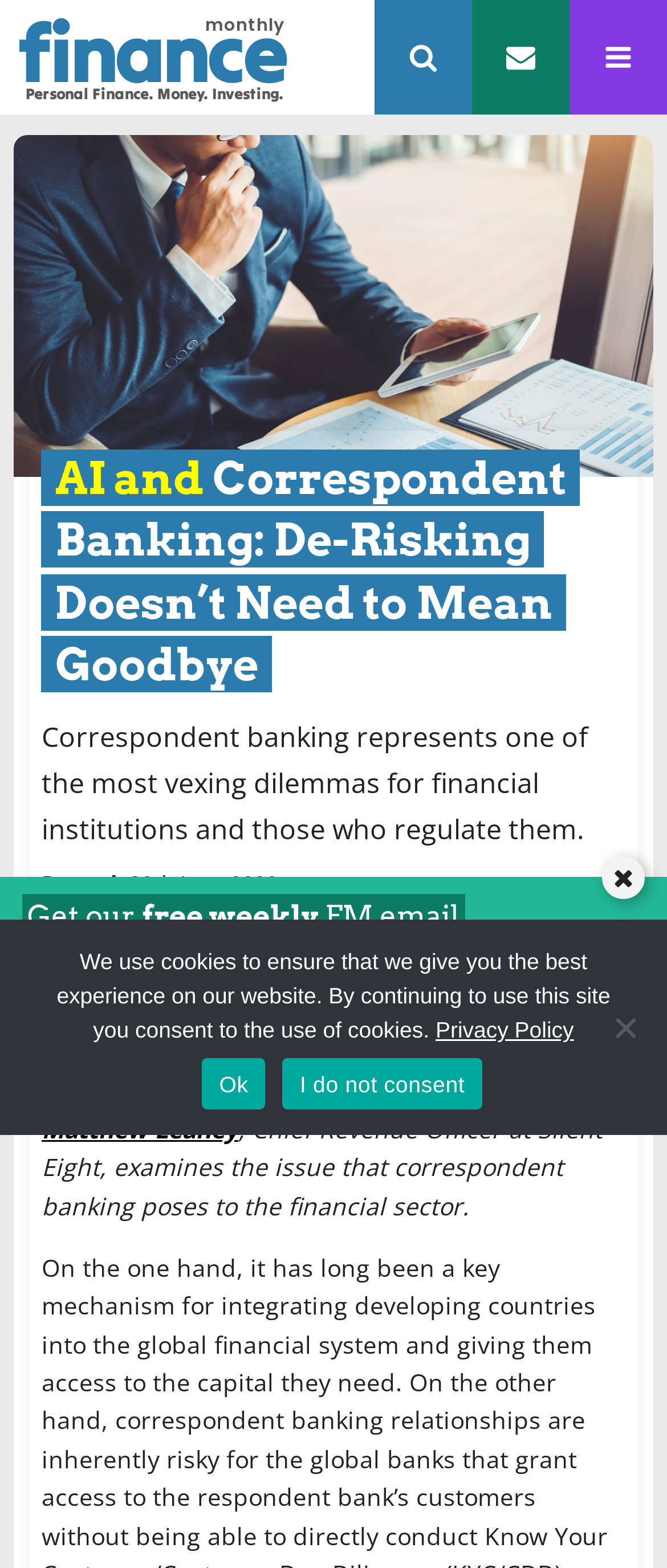What is the position of Matthew Leaney?
Please use the image to provide an in-depth answer to the question.

I found the position of Matthew Leaney by looking at the text 'Matthew Leaney, Chief Revenue Officer at Silent Eight' which indicates his position at Silent Eight.